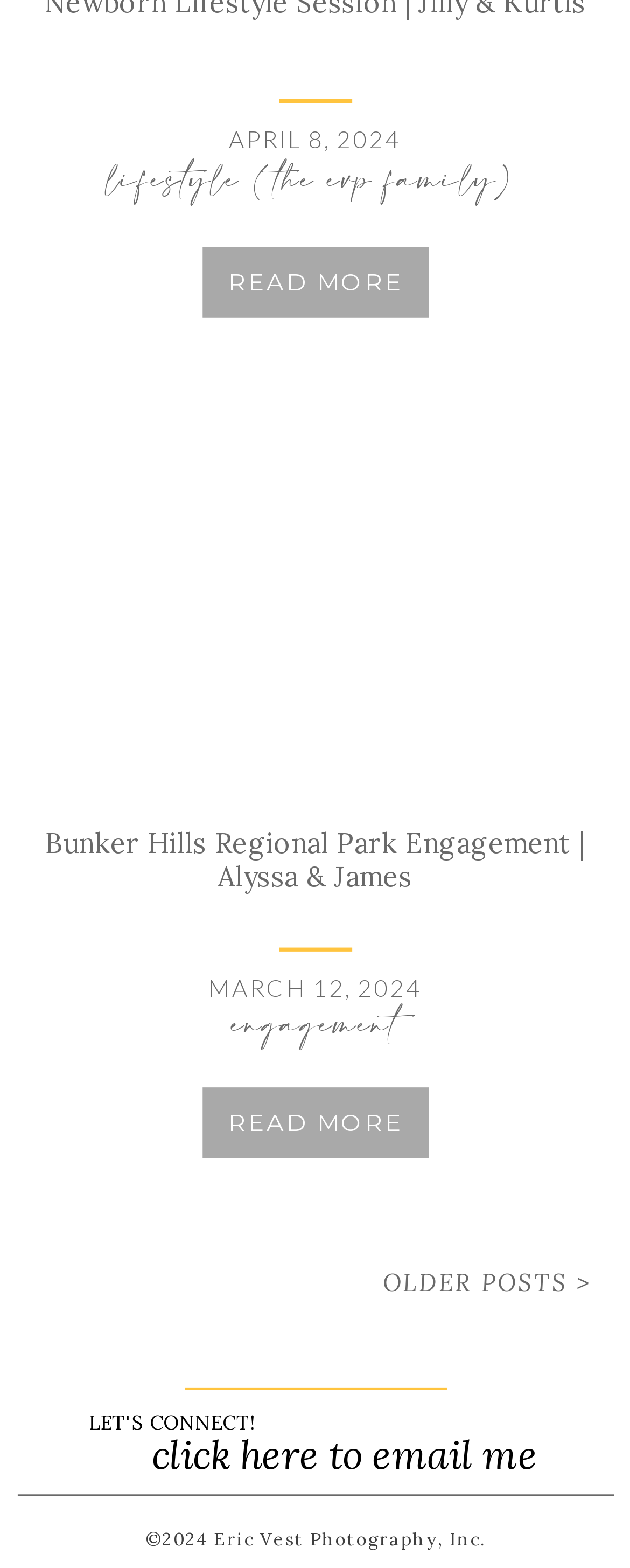Identify the bounding box for the given UI element using the description provided. Coordinates should be in the format (top-left x, top-left y, bottom-right x, bottom-right y) and must be between 0 and 1. Here is the description: parent_node: LET'S CONNECT!

[0.006, 0.872, 0.991, 0.963]